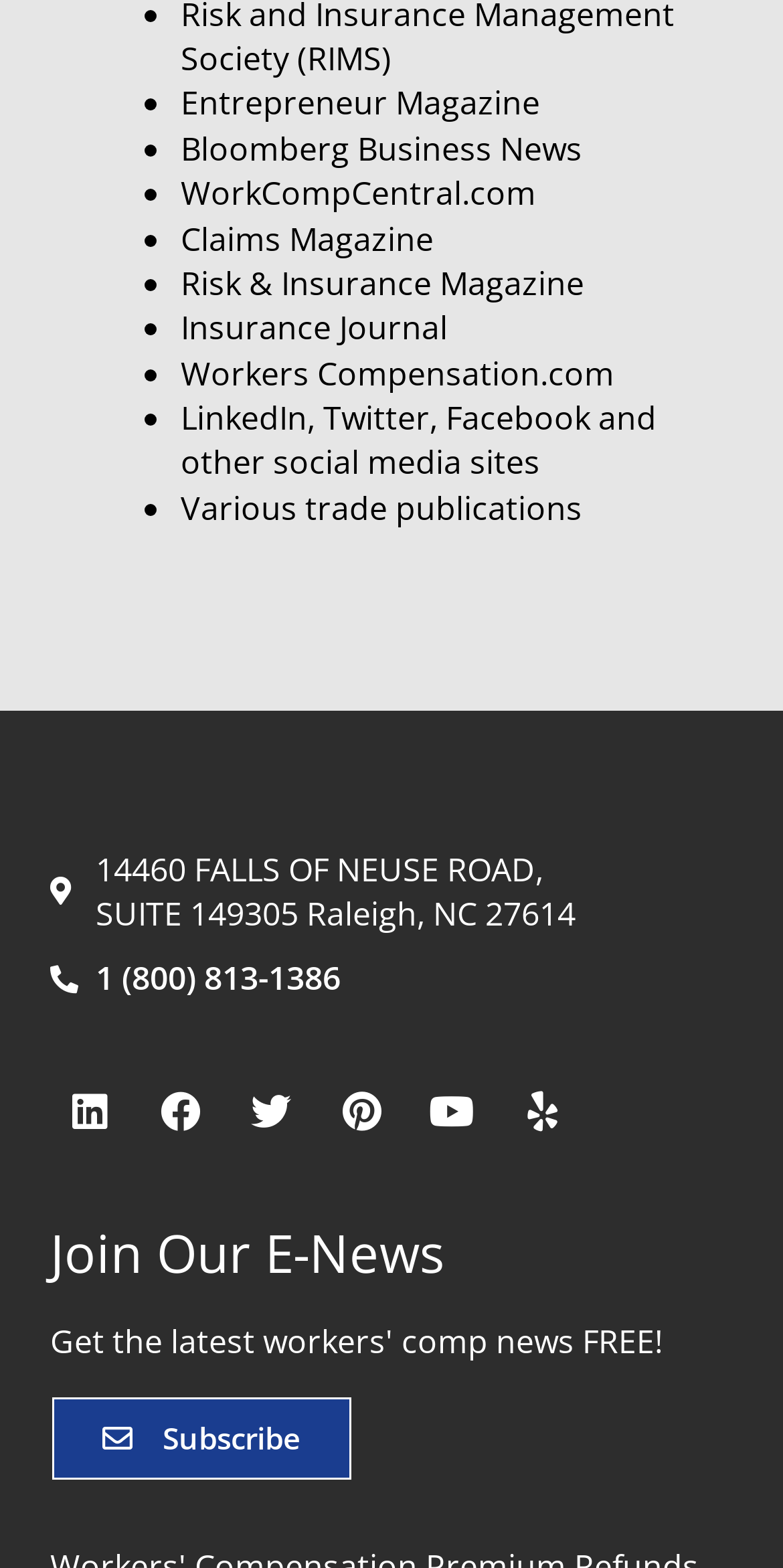Specify the bounding box coordinates of the region I need to click to perform the following instruction: "Call the phone number". The coordinates must be four float numbers in the range of 0 to 1, i.e., [left, top, right, bottom].

[0.064, 0.514, 0.936, 0.543]